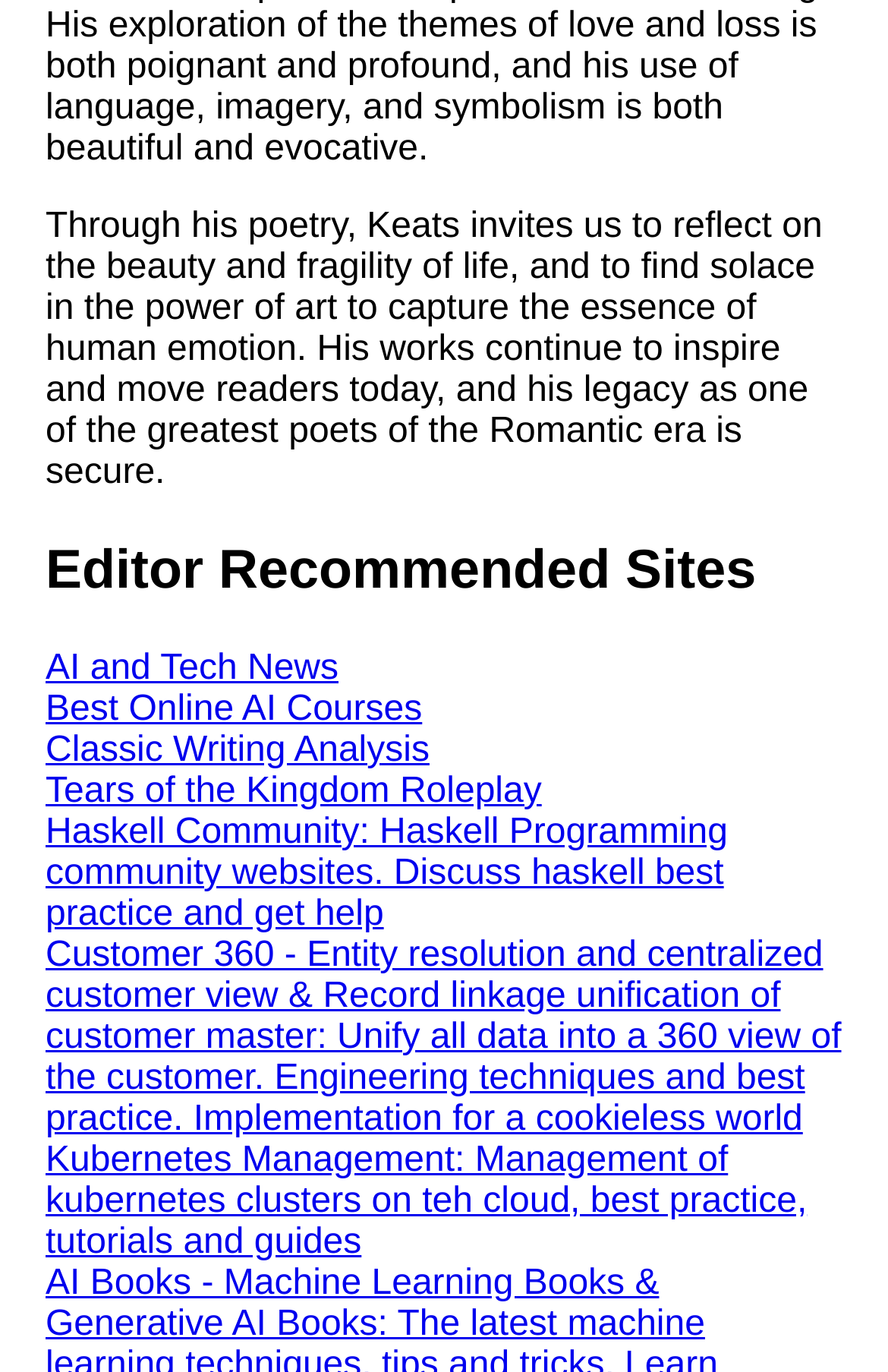How many poetry-related links are on the webpage?
Based on the image, provide a one-word or brief-phrase response.

3